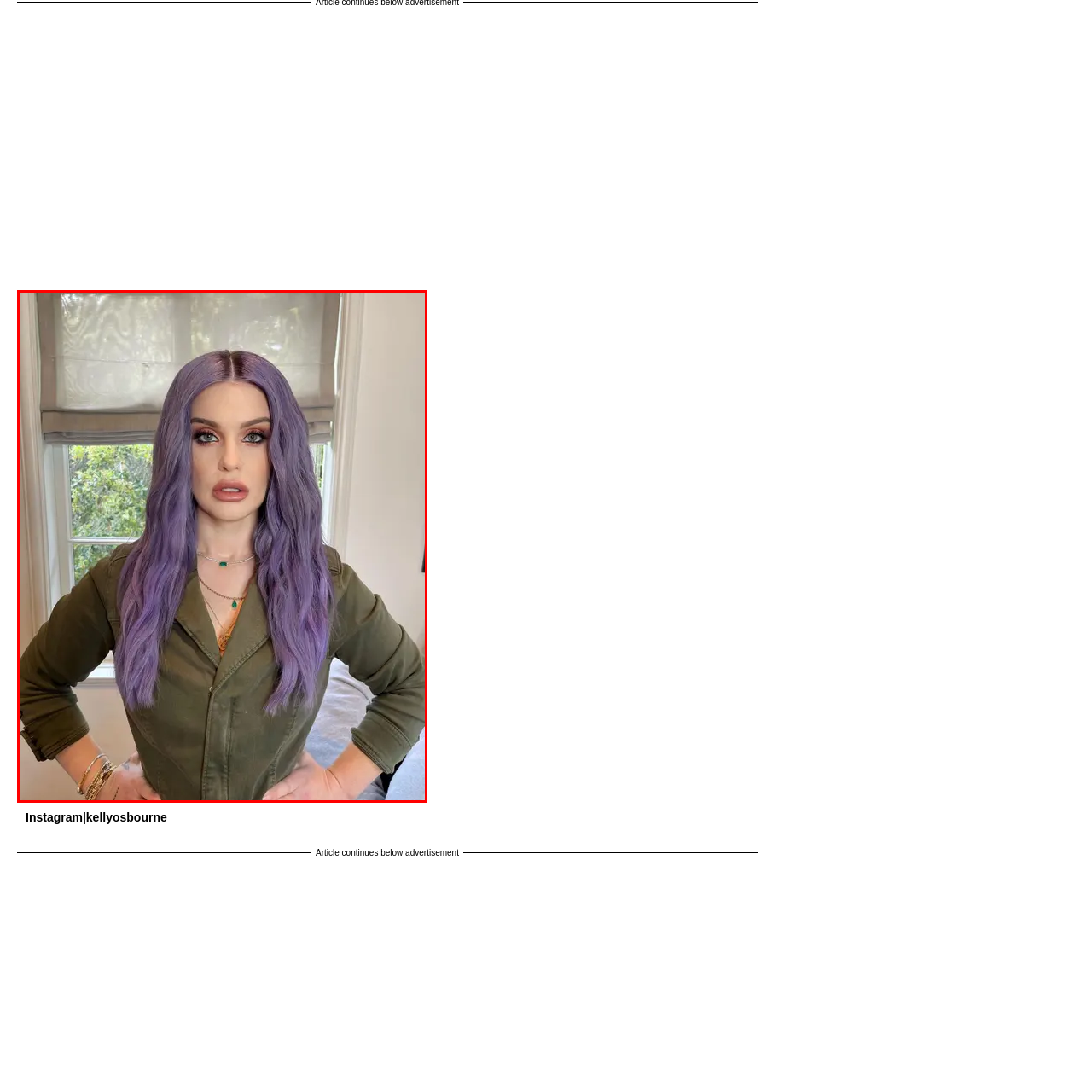What is Kelly Osbourne wearing?
Observe the image inside the red bounding box carefully and answer the question in detail.

The caption describes Kelly Osbourne's outfit, stating that she is wearing a chic olive green jacket that highlights her fashion-forward sensibilities.